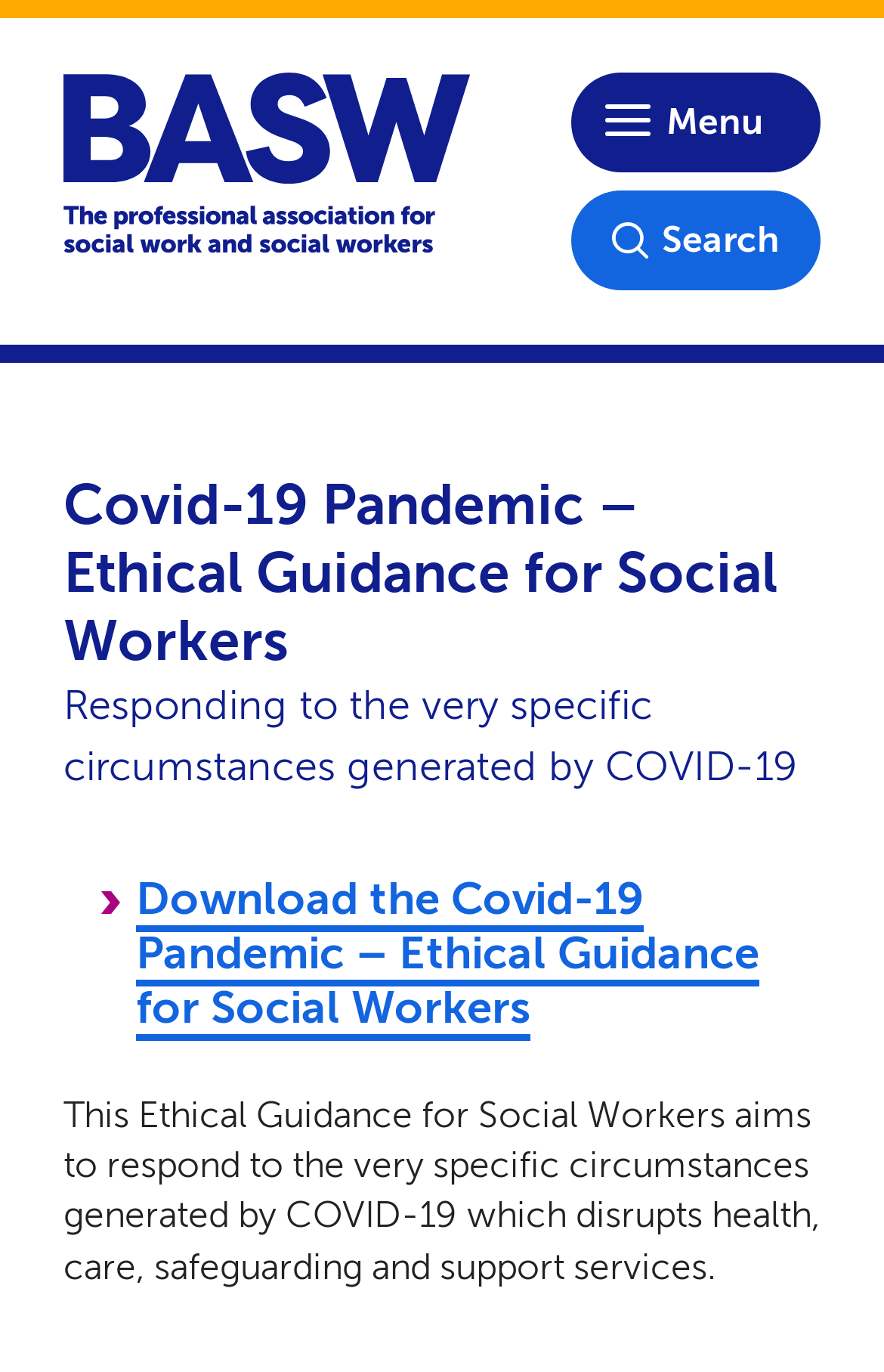Provide your answer to the question using just one word or phrase: What is the main topic of this webpage?

Ethical Guidance for Social Workers